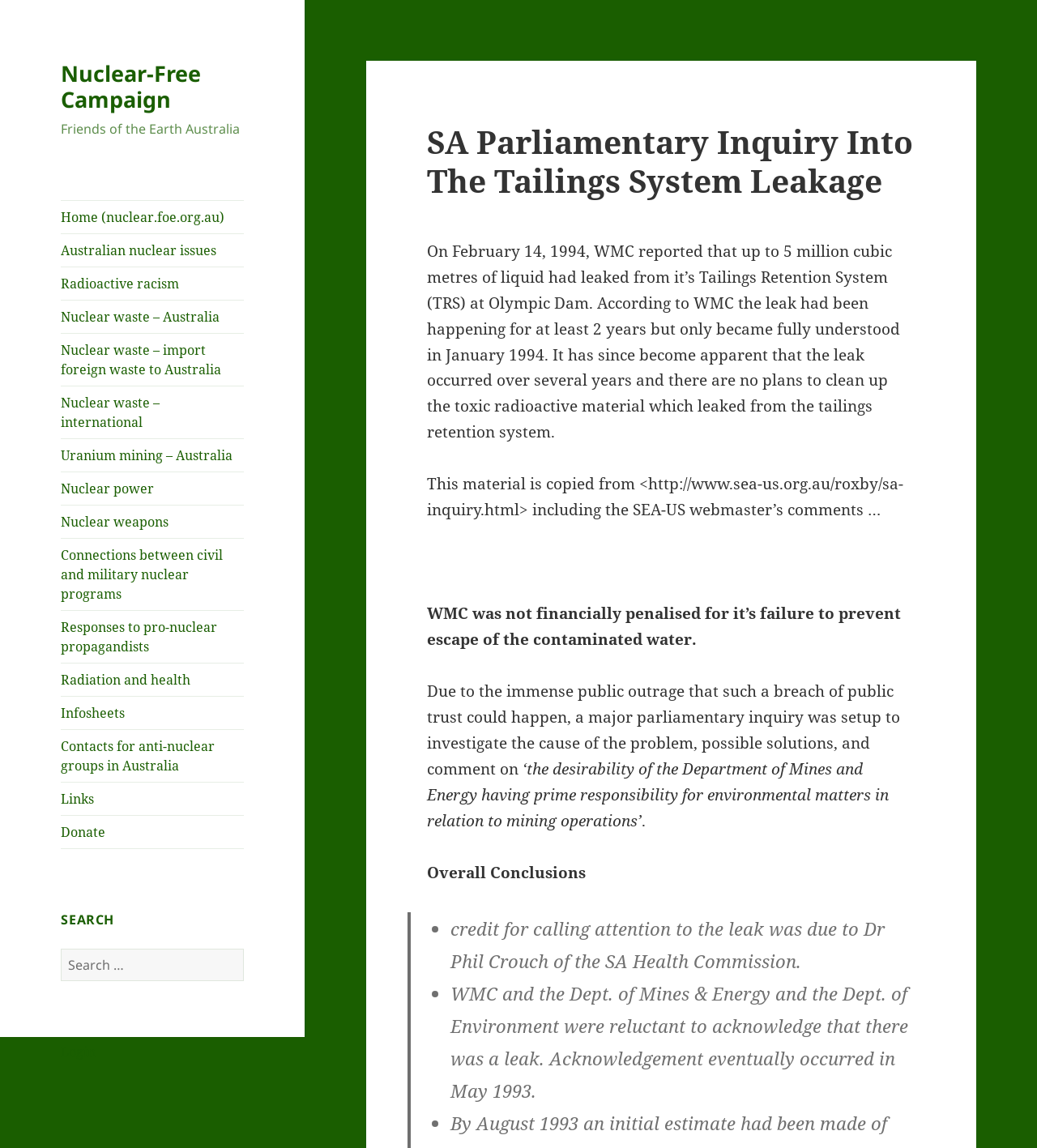Identify the bounding box of the UI element described as follows: "Nuclear waste – international". Provide the coordinates as four float numbers in the range of 0 to 1 [left, top, right, bottom].

[0.059, 0.336, 0.235, 0.381]